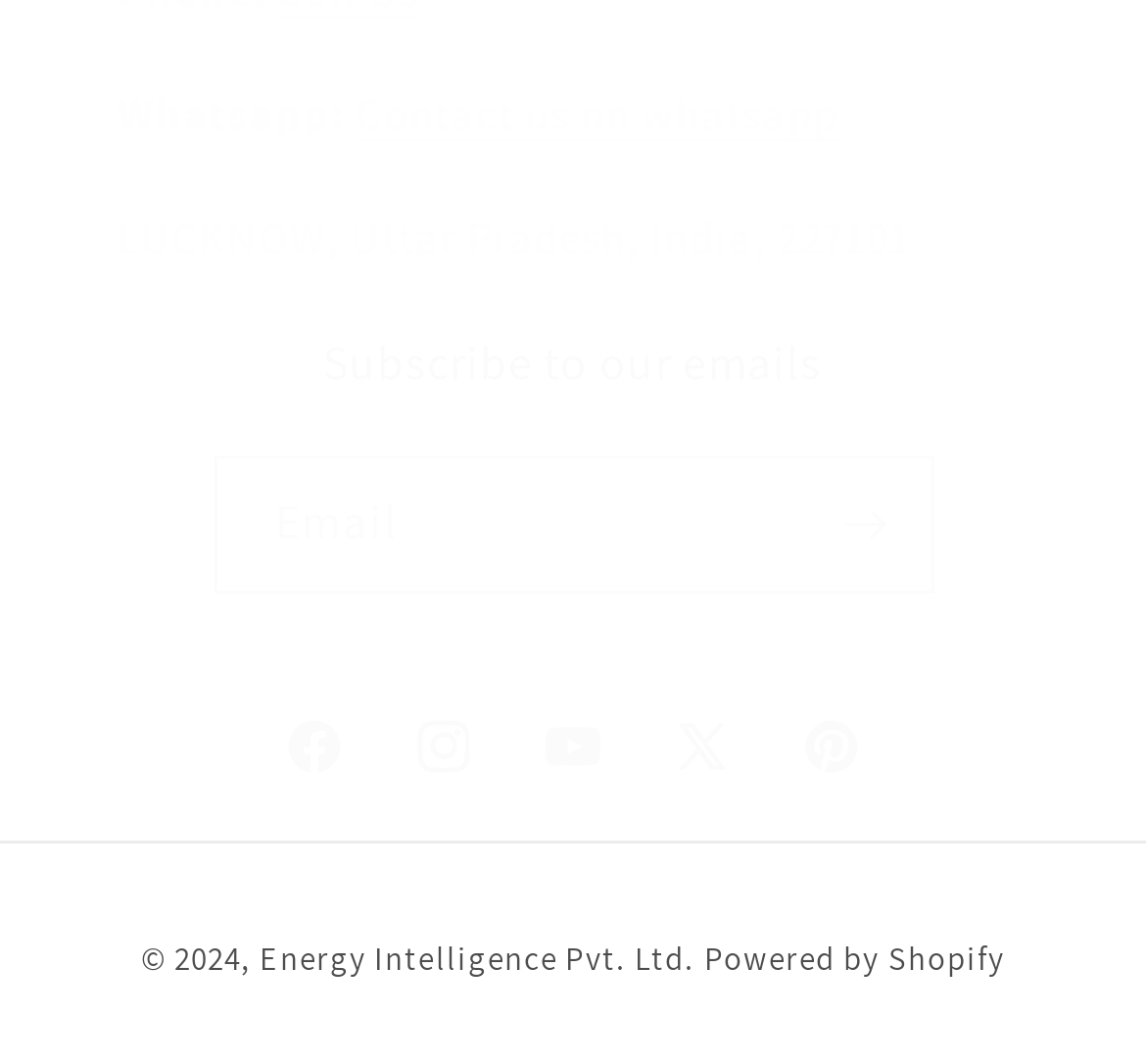Mark the bounding box of the element that matches the following description: "X (Twitter)".

[0.556, 0.64, 0.669, 0.762]